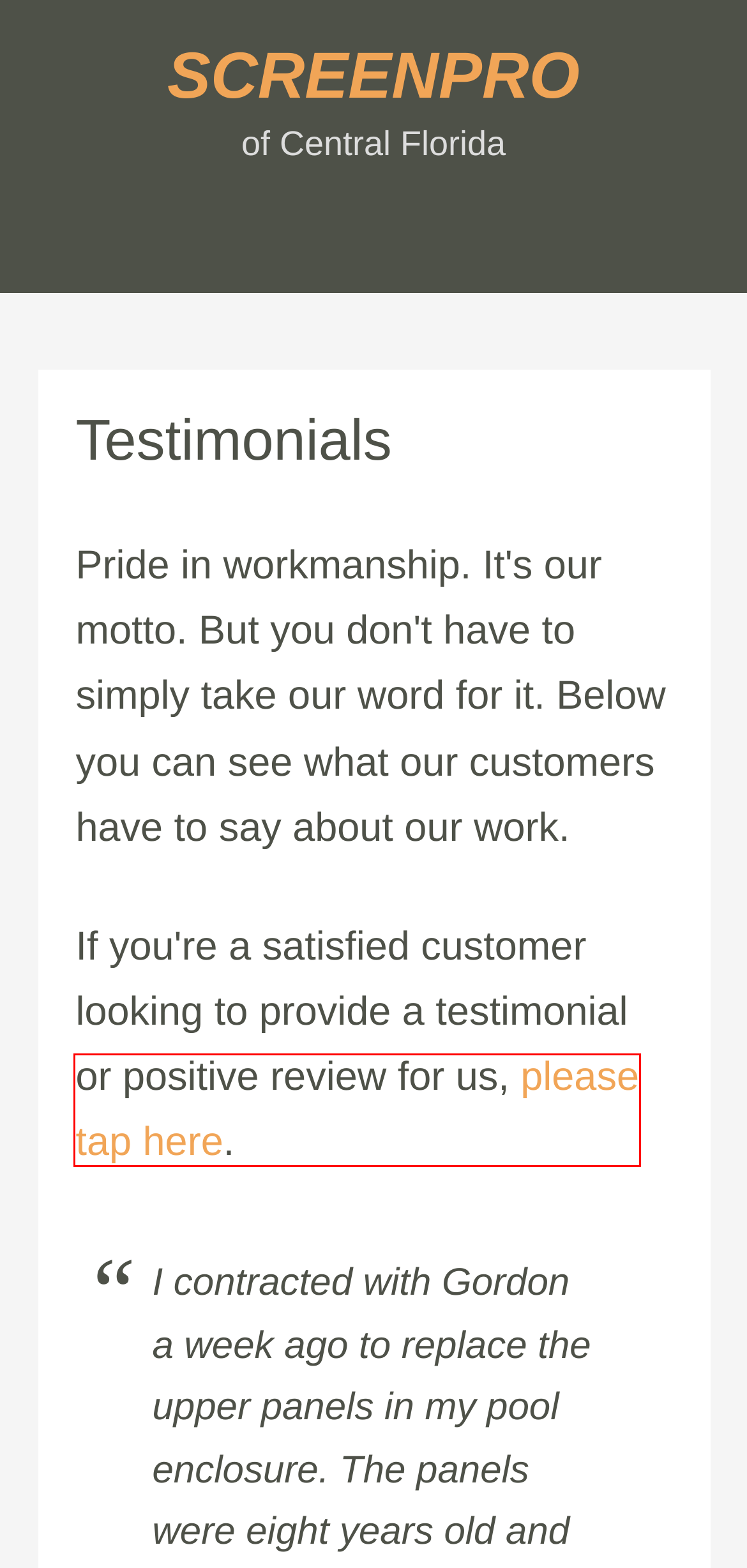You see a screenshot of a webpage with a red bounding box surrounding an element. Pick the webpage description that most accurately represents the new webpage after interacting with the element in the red bounding box. The options are:
A. Sugarrae® | SEO Audits & Consulting | Affiliate Marketing
B. Privacy Policy - Screenpro of Central Florida
C. Listings - Screenpro
D. Screenpro of Central Florida - Rescreening and Screen Repair
E. Free Estimate from Screenpro of Central Florida
F. Thank You For Your Business - Screenpro
G. Florida Glass Lanai Rescreening in Clermont Florida - Screenpro
H. Screen with a Scene in Davenport, Florida - Screenpro

F